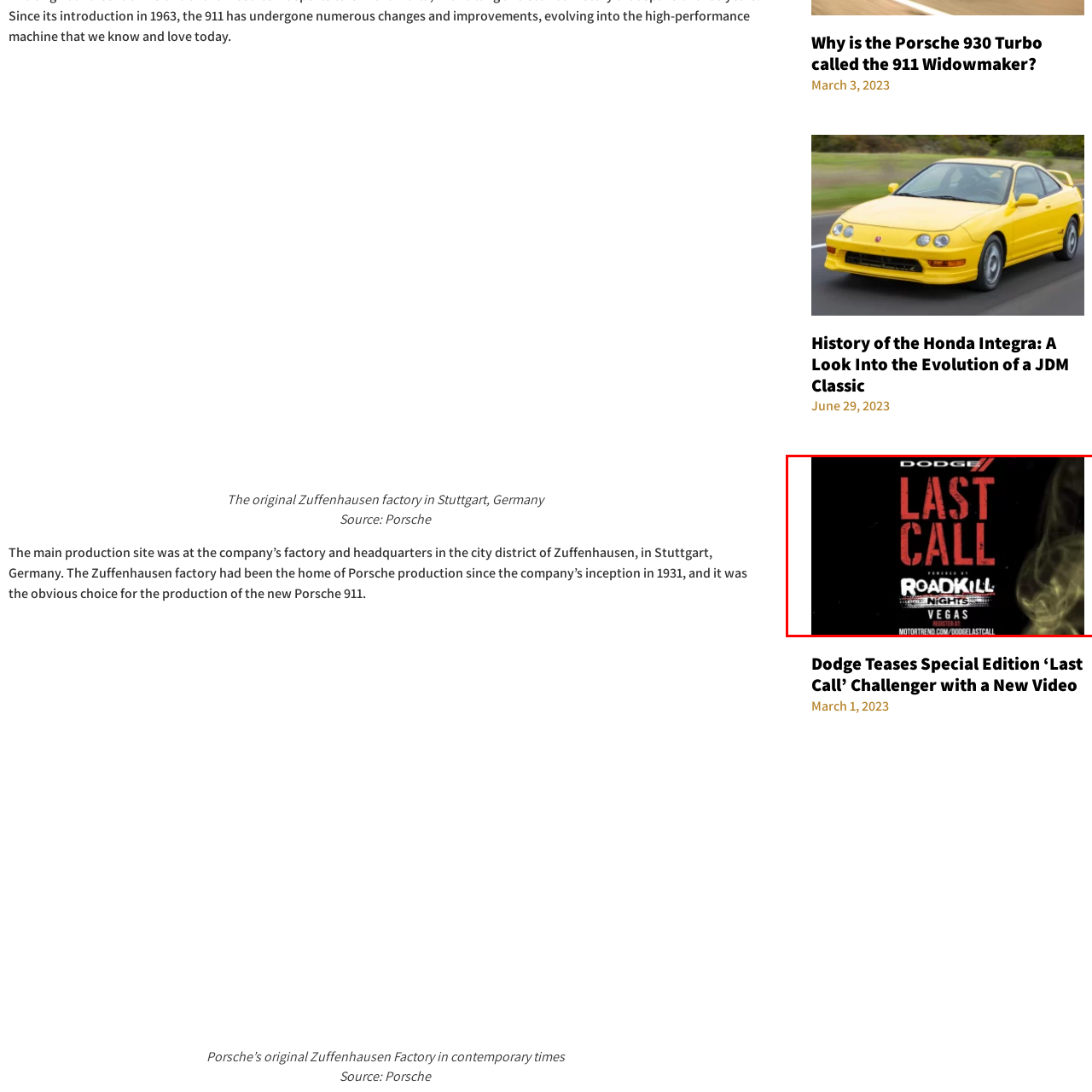What is the purpose of the provided URL?
Direct your attention to the image bordered by the red bounding box and answer the question in detail, referencing the image.

The purpose of the provided URL is to register for the event, as the text encourages viewers to register at the provided URL, suggesting an appeal to car enthusiasts and fans of motorsport.